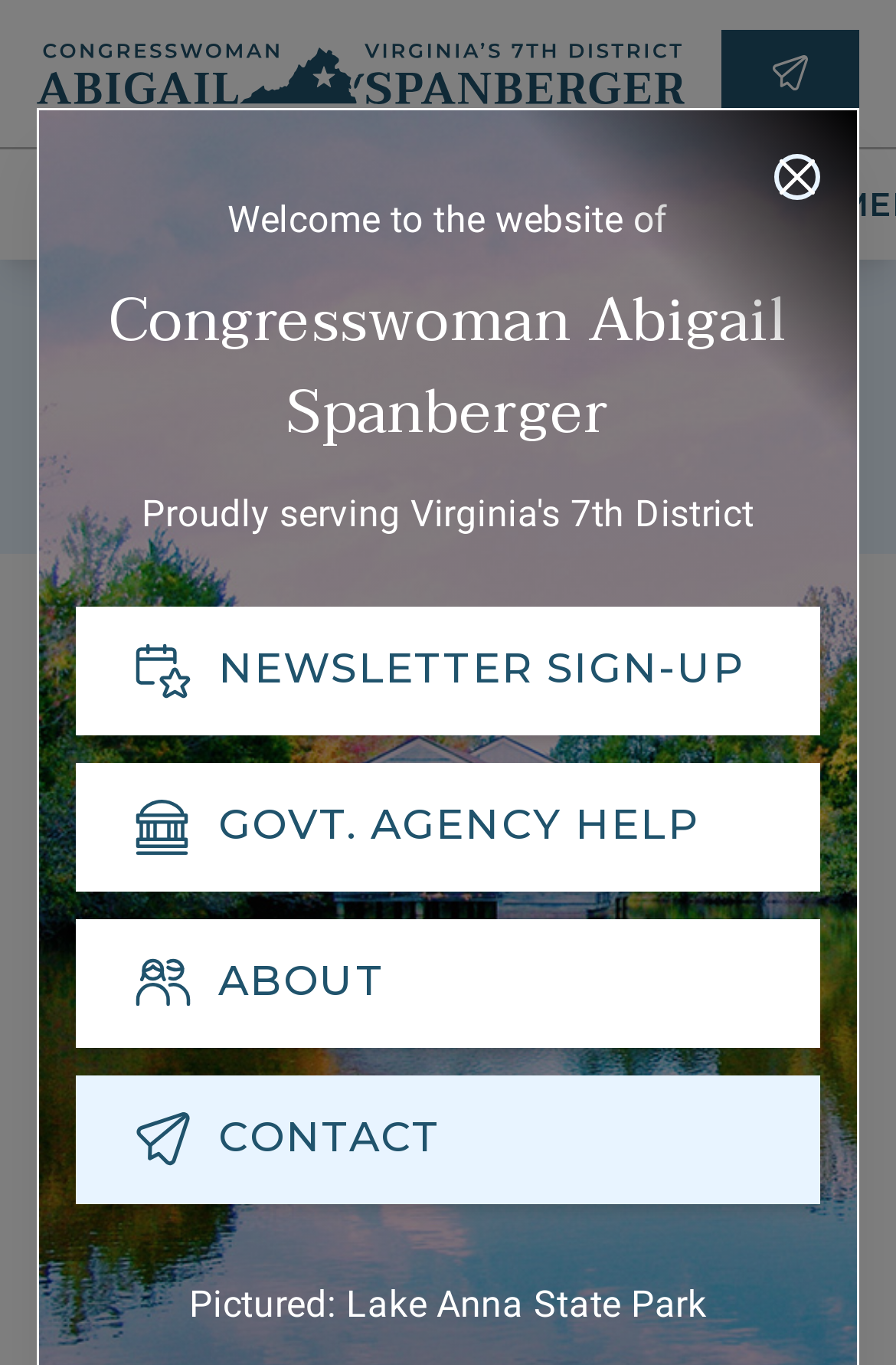Determine the bounding box coordinates for the area you should click to complete the following instruction: "Sign up for the newsletter".

[0.085, 0.444, 0.915, 0.539]